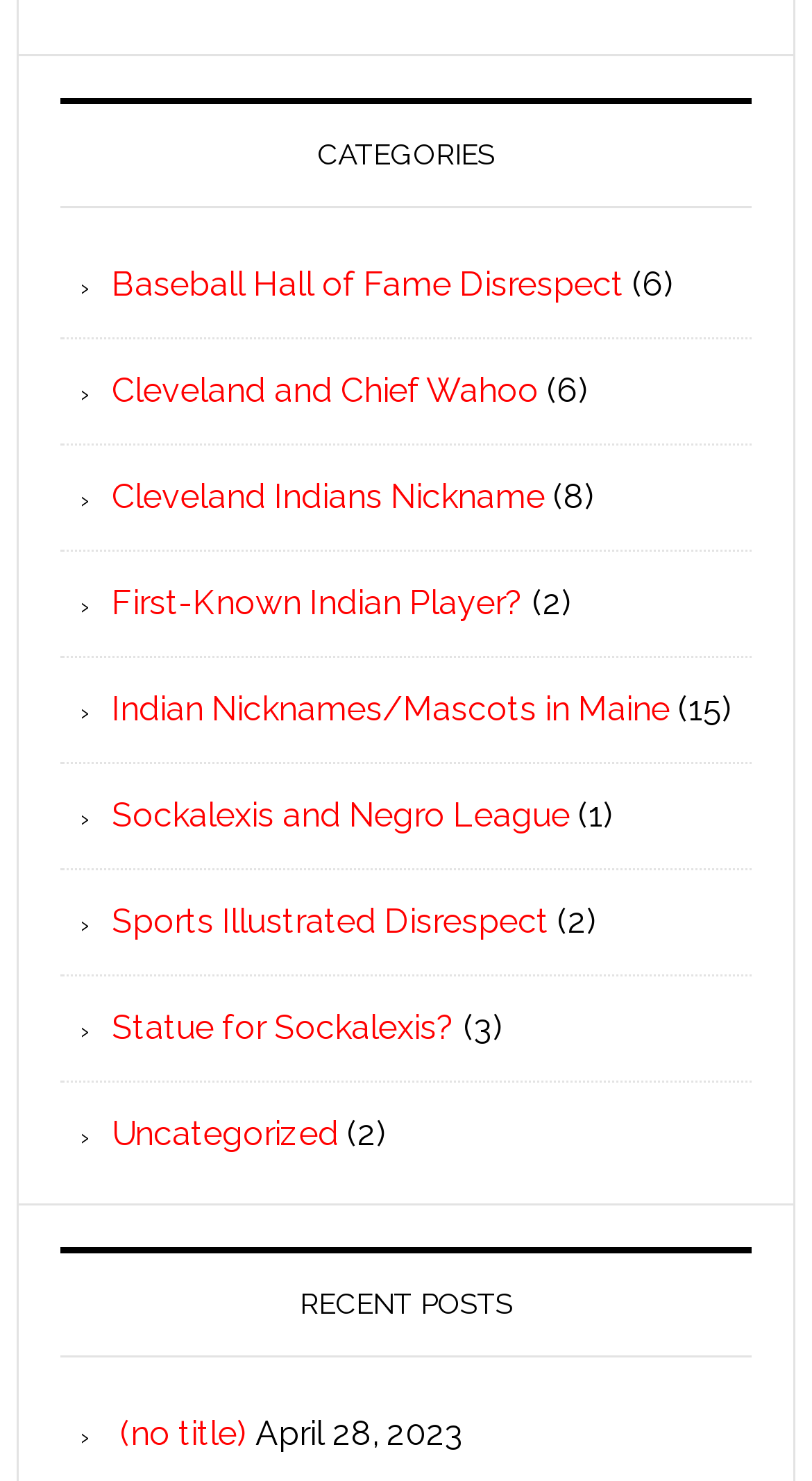What is the date of the recent post?
Please provide a single word or phrase answer based on the image.

April 28, 2023